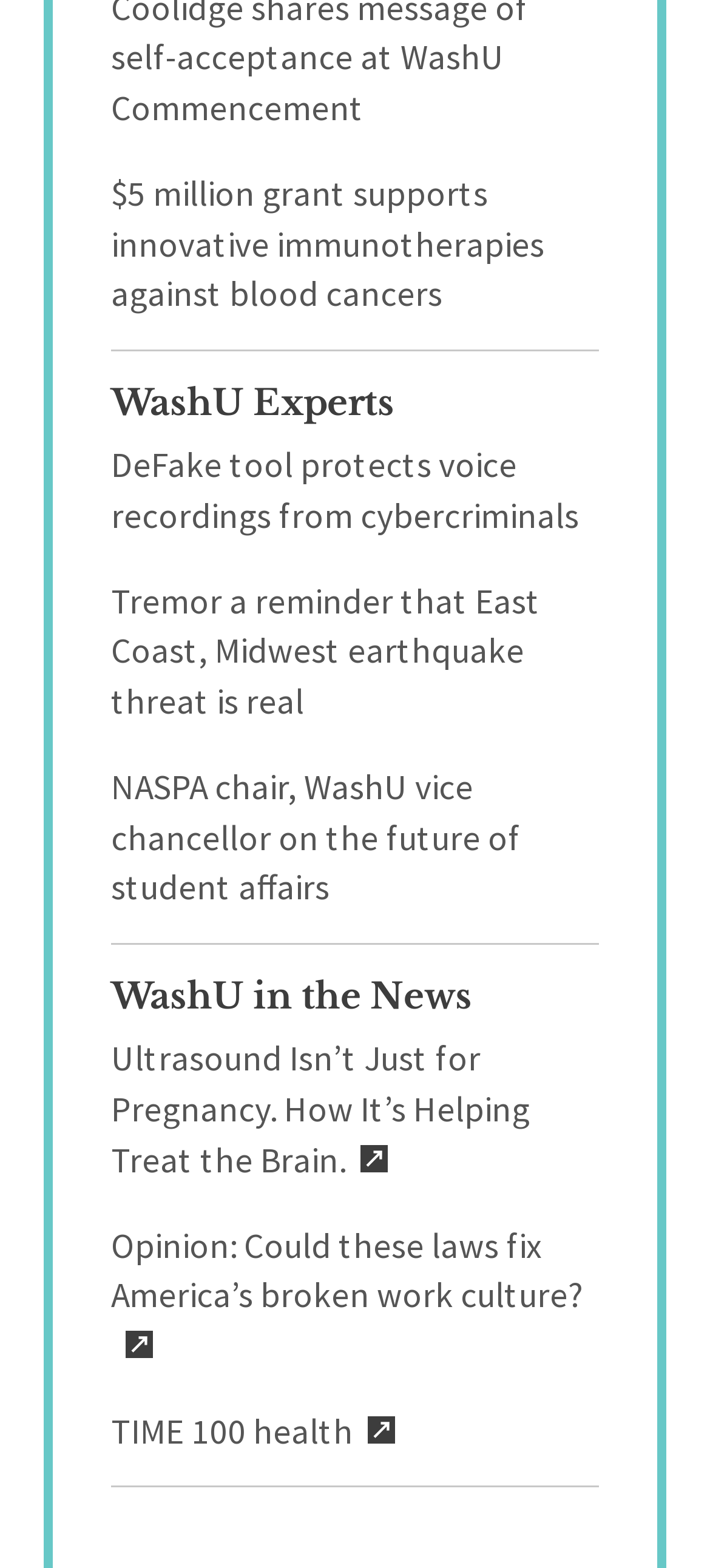How many links are under 'WashU Experts'?
Look at the image and answer the question using a single word or phrase.

1